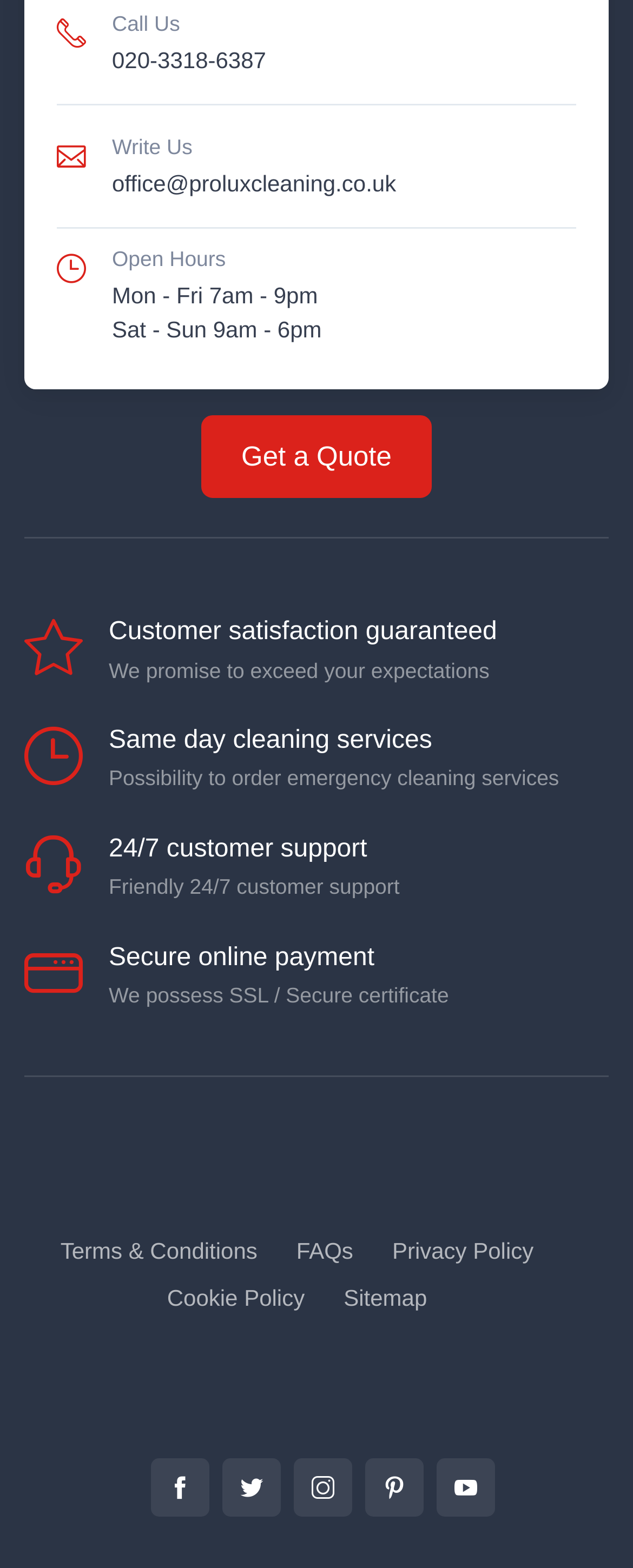What is the promise of the company?
Look at the image and respond with a one-word or short phrase answer.

To exceed your expectations